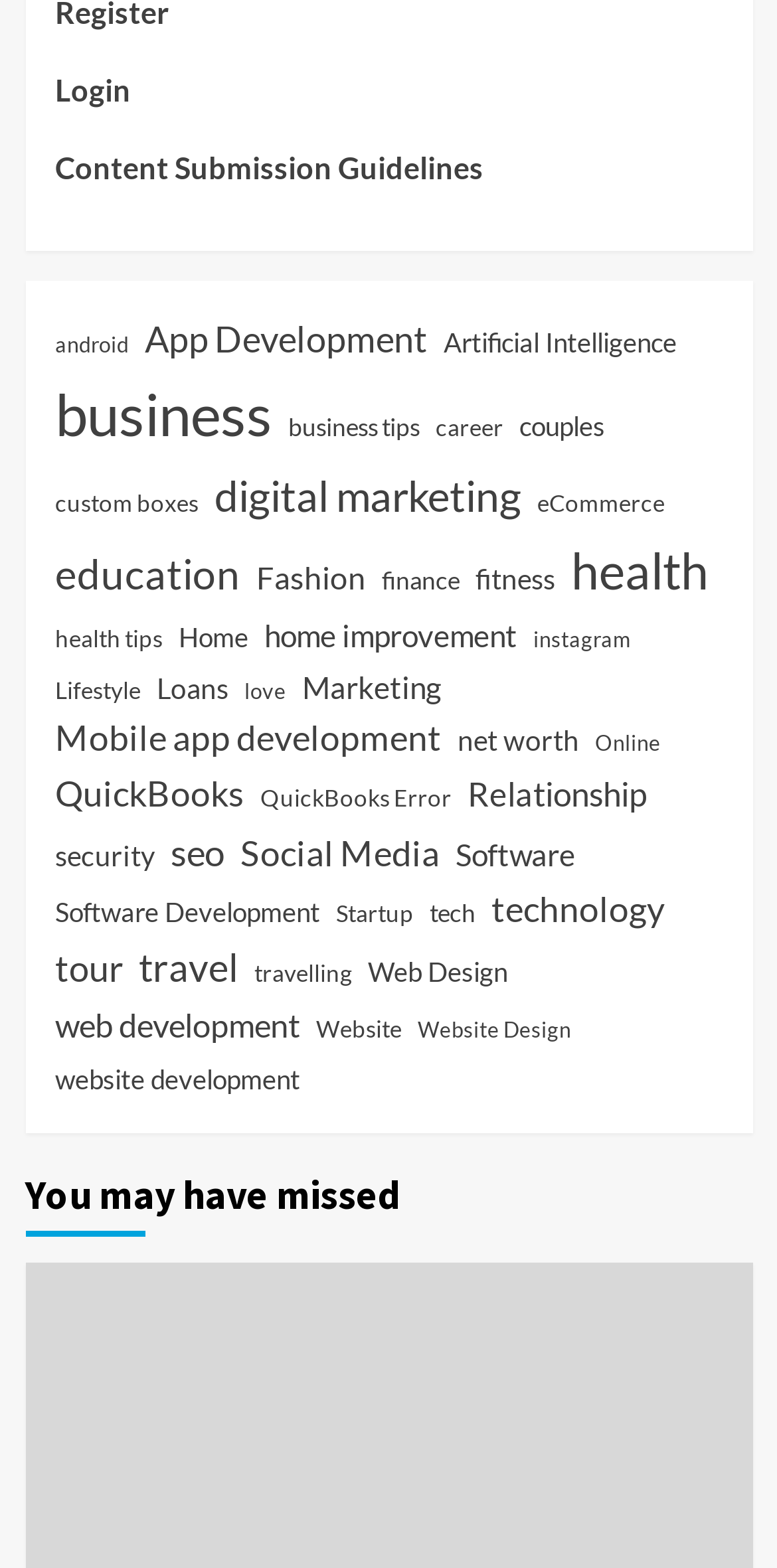Is there a category related to health?
Craft a detailed and extensive response to the question.

I searched the list of categories and found that there are multiple categories related to health, including 'health', 'health tips', and others.